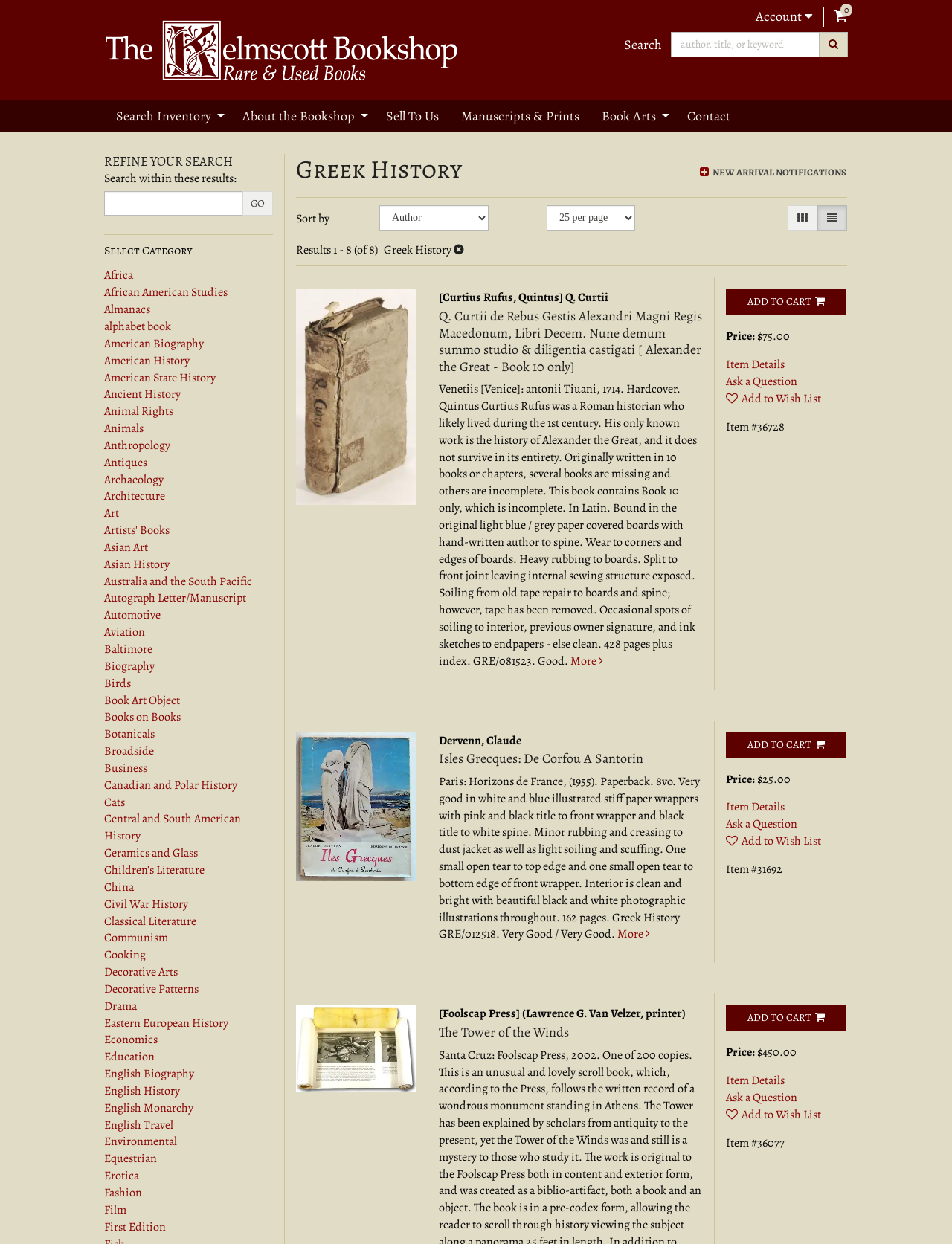Answer the question with a brief word or phrase:
What is the name of the bookshop?

The Kelmscott Bookshop